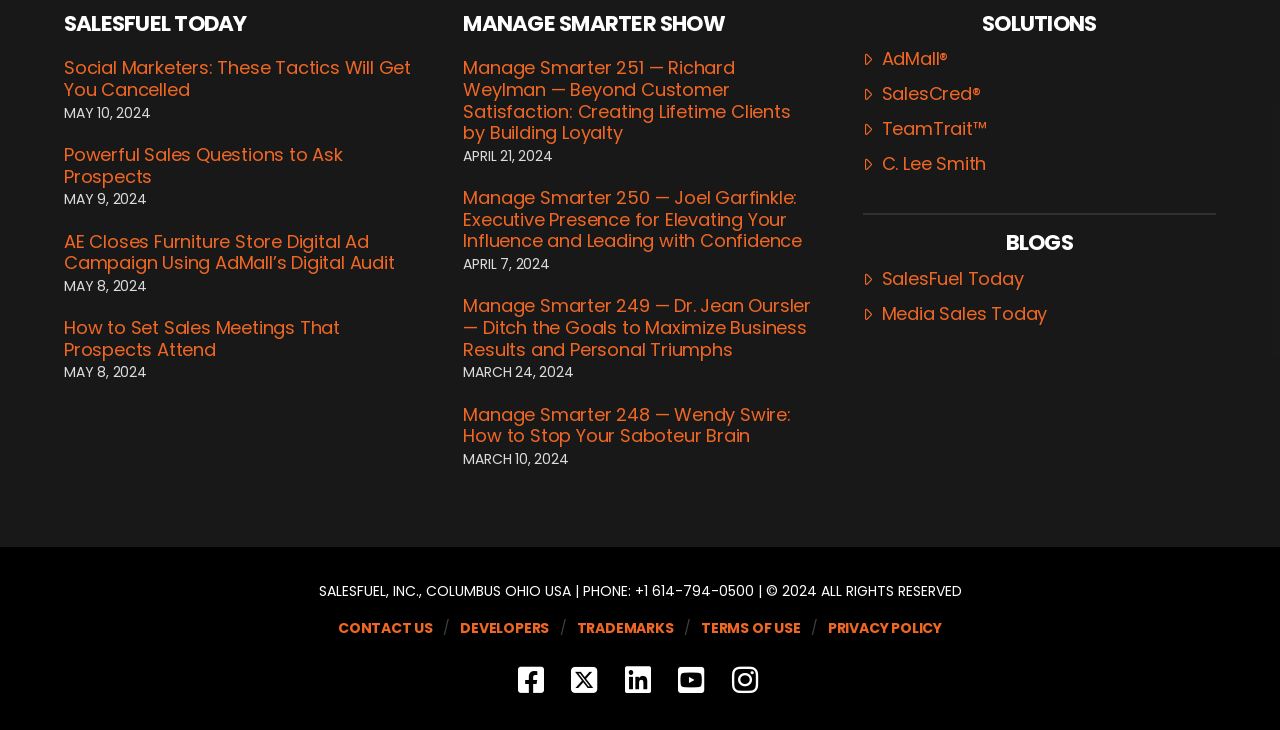Identify the bounding box coordinates for the region of the element that should be clicked to carry out the instruction: "Learn more about AdMall". The bounding box coordinates should be four float numbers between 0 and 1, i.e., [left, top, right, bottom].

[0.674, 0.065, 0.741, 0.098]